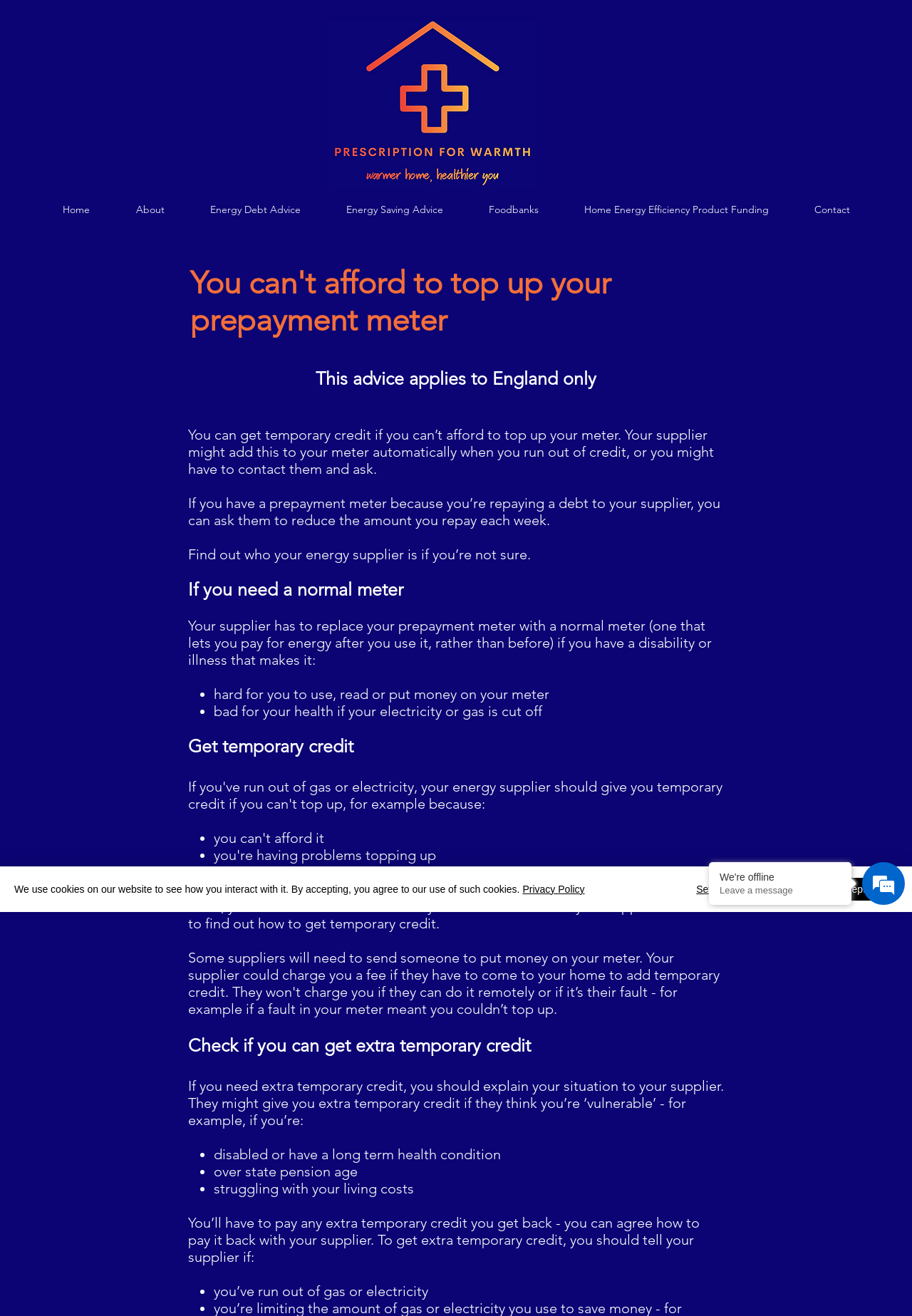What happens if you get extra temporary credit?
Look at the image and respond with a one-word or short phrase answer.

You'll have to pay it back